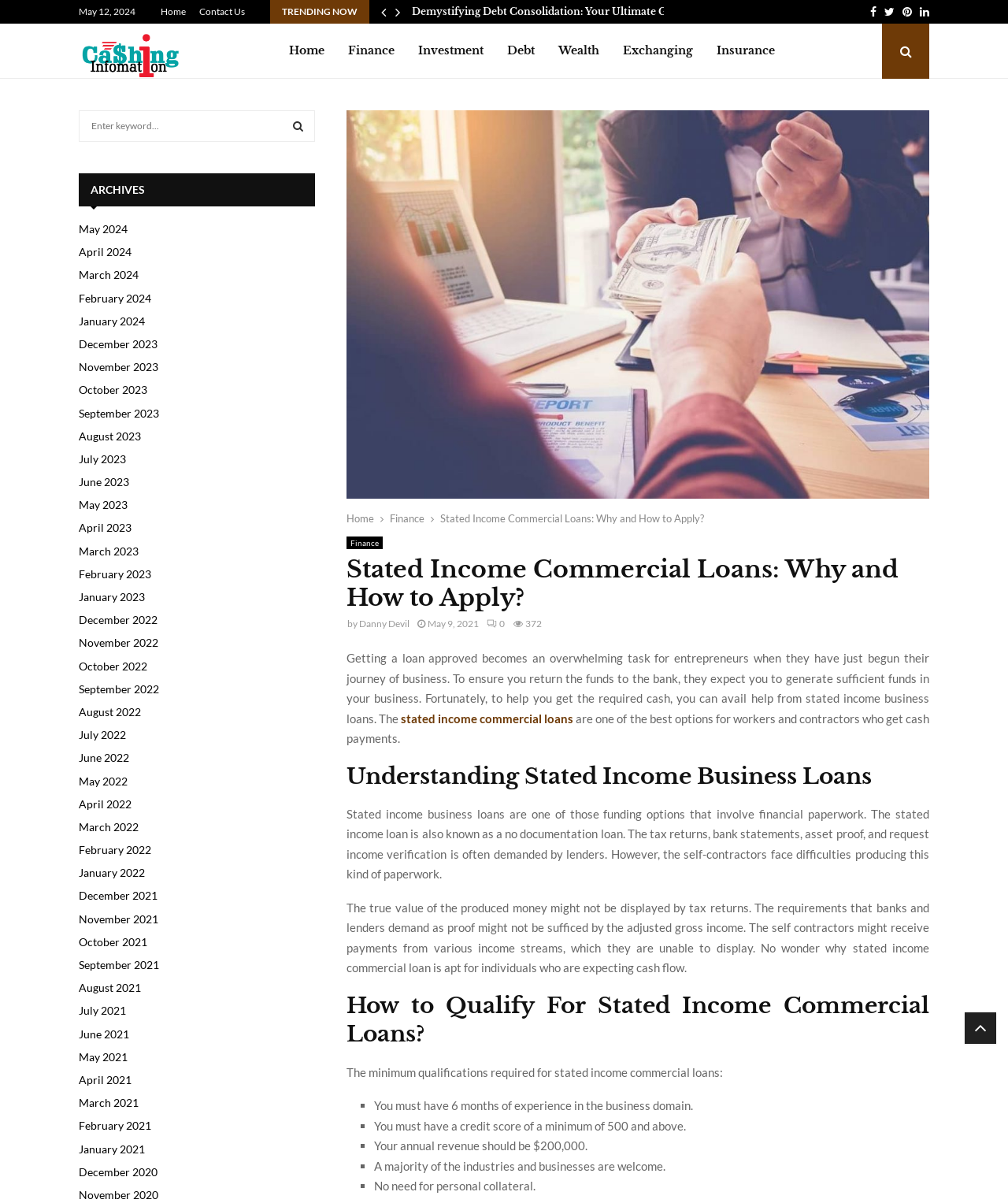Based on the element description "parent_node: May 12, 2024", predict the bounding box coordinates of the UI element.

[0.957, 0.842, 0.988, 0.868]